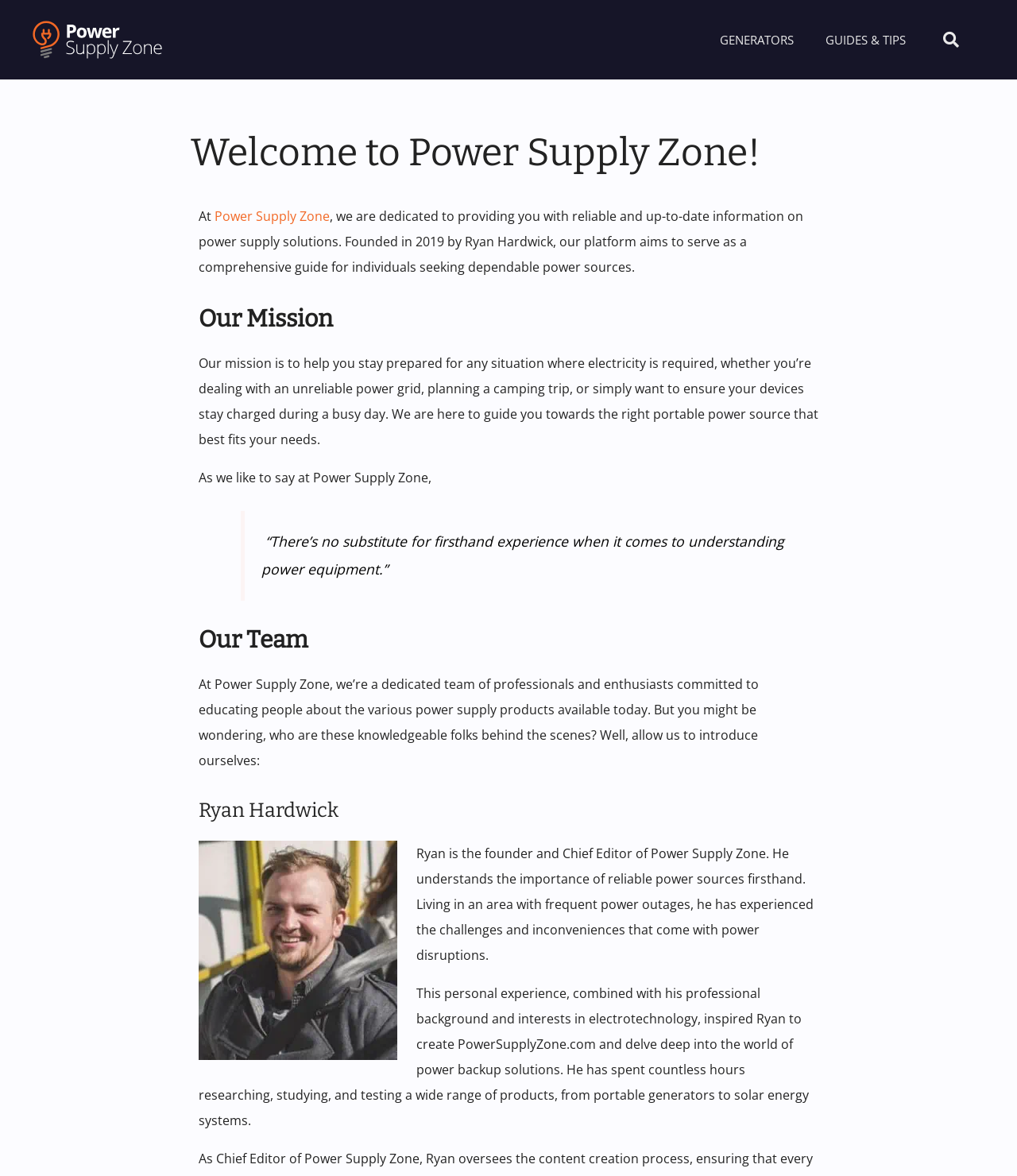Please provide a detailed answer to the question below by examining the image:
What is the purpose of Power Supply Zone?

I inferred the answer by reading the mission statement of Power Supply Zone, which is to help people stay prepared for any situation where electricity is required, and to guide them towards the right portable power source that best fits their needs.